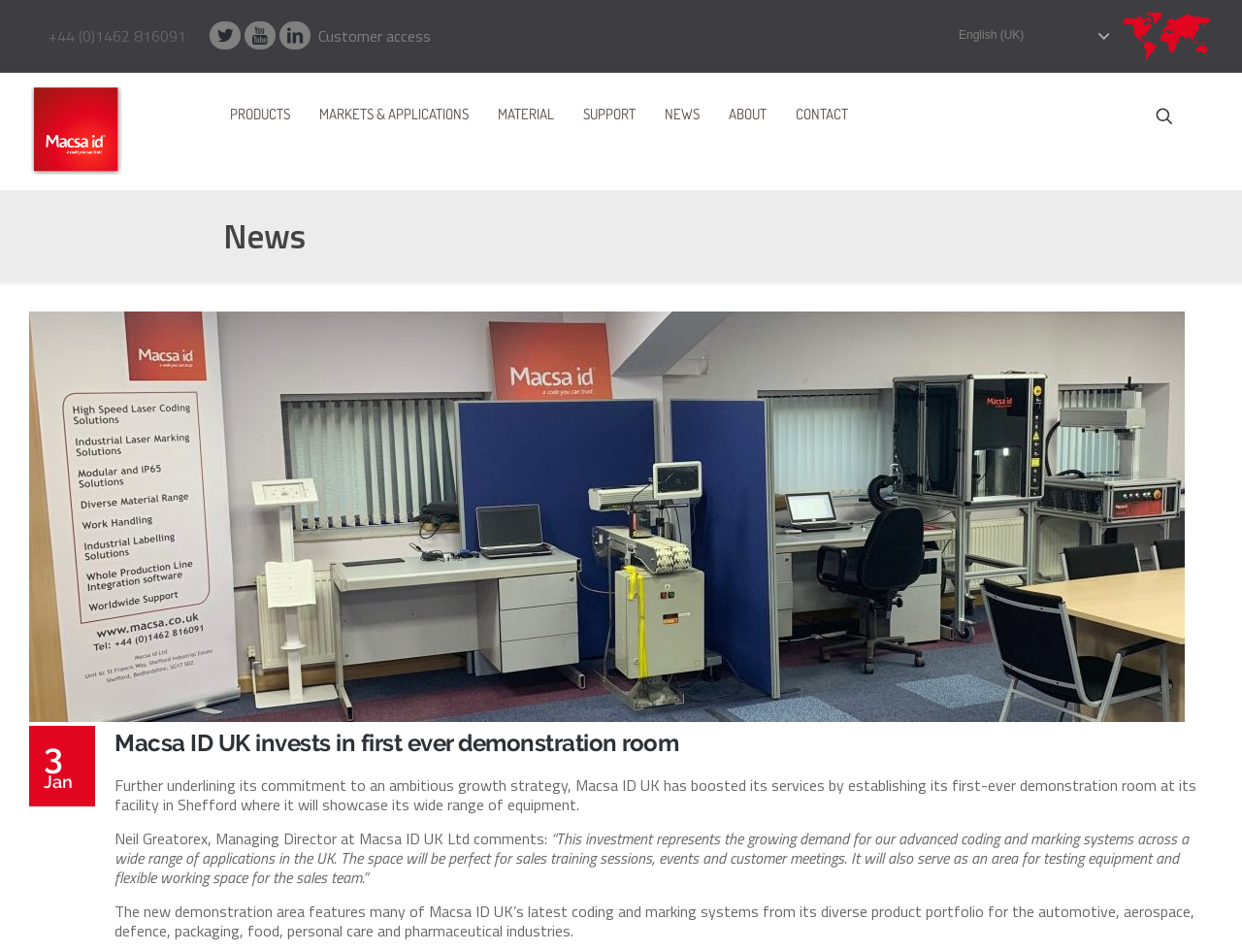What is the location of Macsa ID UK's facility?
Examine the image and give a concise answer in one word or a short phrase.

Shefford